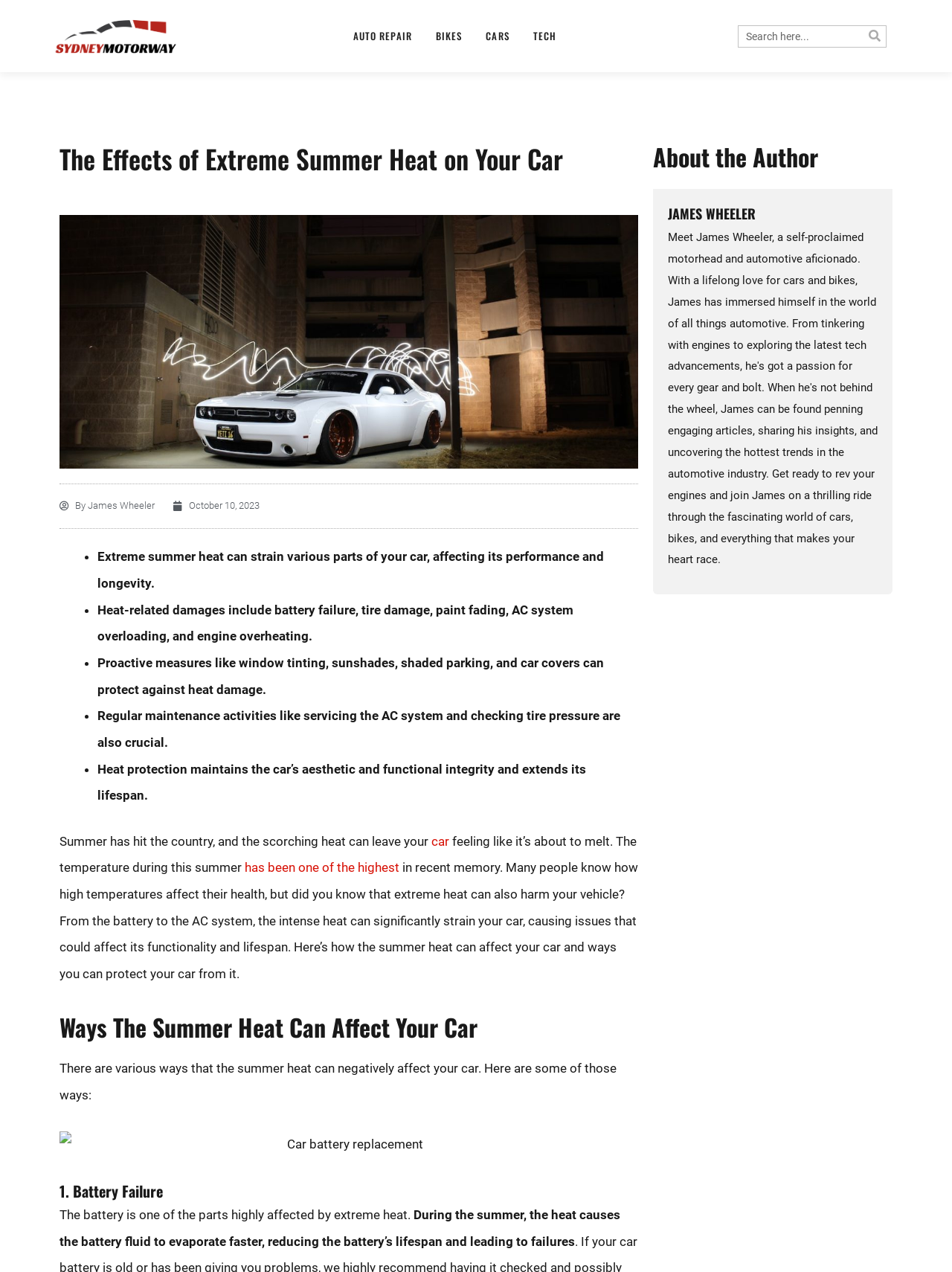Please identify the bounding box coordinates of the area that needs to be clicked to fulfill the following instruction: "Click on AUTO REPAIR."

[0.371, 0.0, 0.433, 0.057]